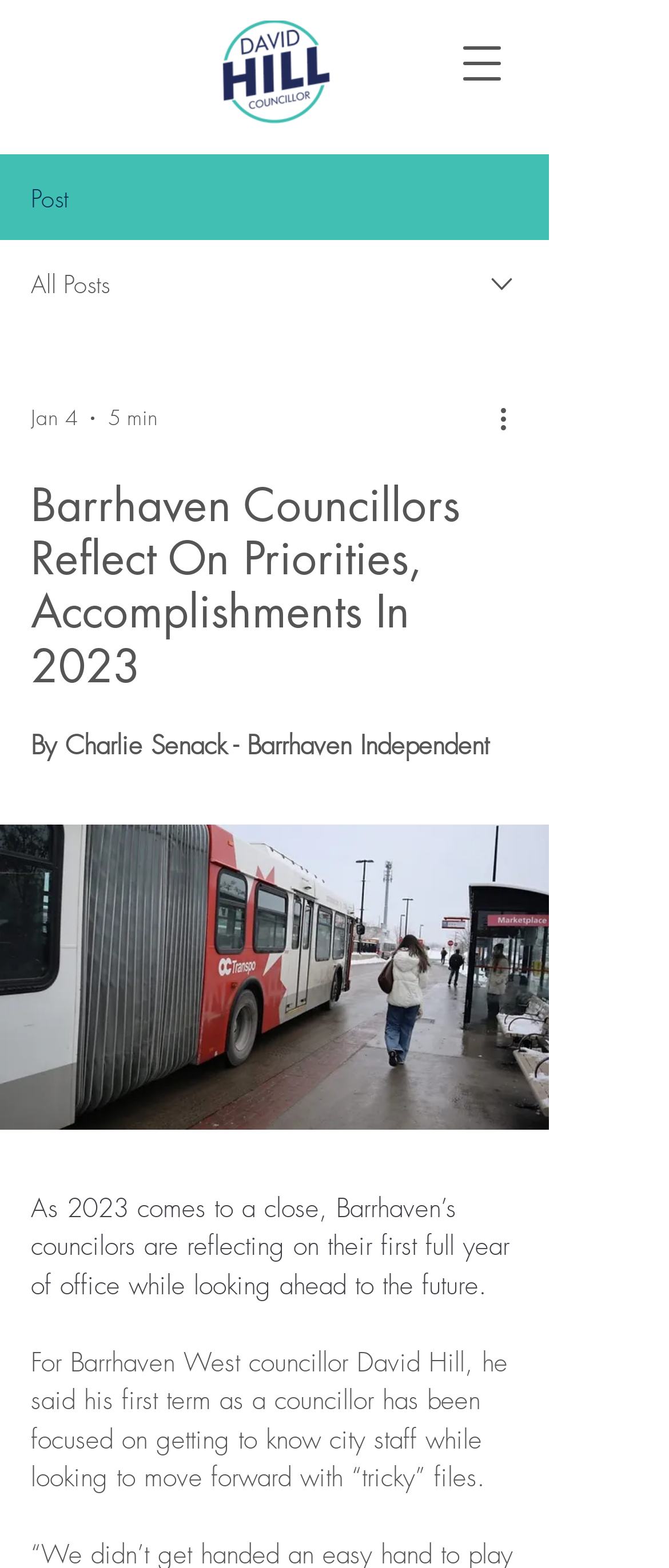Provide the bounding box coordinates of the HTML element described as: "aria-label="More actions"". The bounding box coordinates should be four float numbers between 0 and 1, i.e., [left, top, right, bottom].

[0.738, 0.254, 0.8, 0.28]